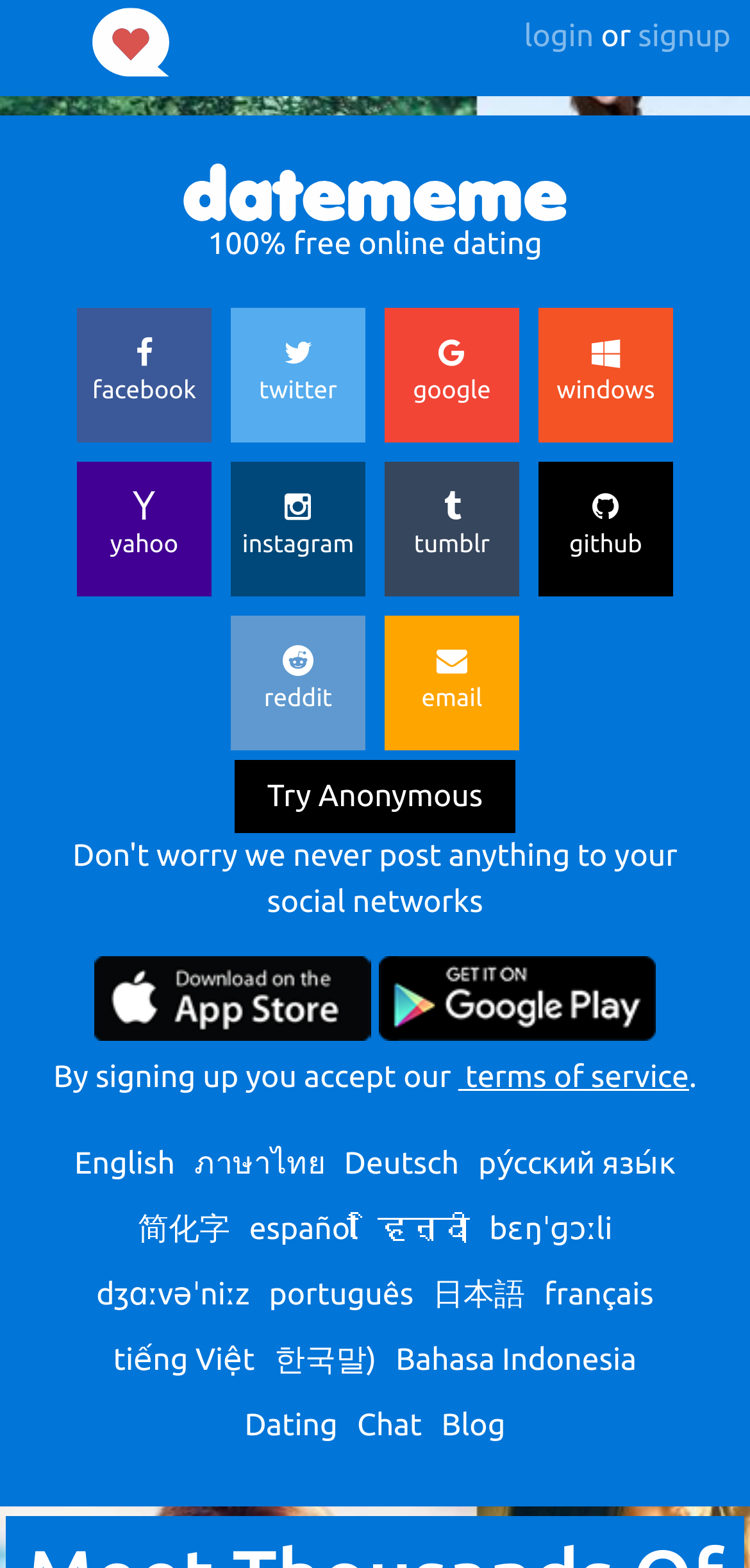Your task is to find and give the main heading text of the webpage.

Meet Thousands Of Vietnamese Girls From Montereau Fault Yonne